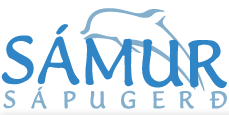What is above the name in the logo?
Answer the question with a single word or phrase by looking at the picture.

A dolphin silhouette